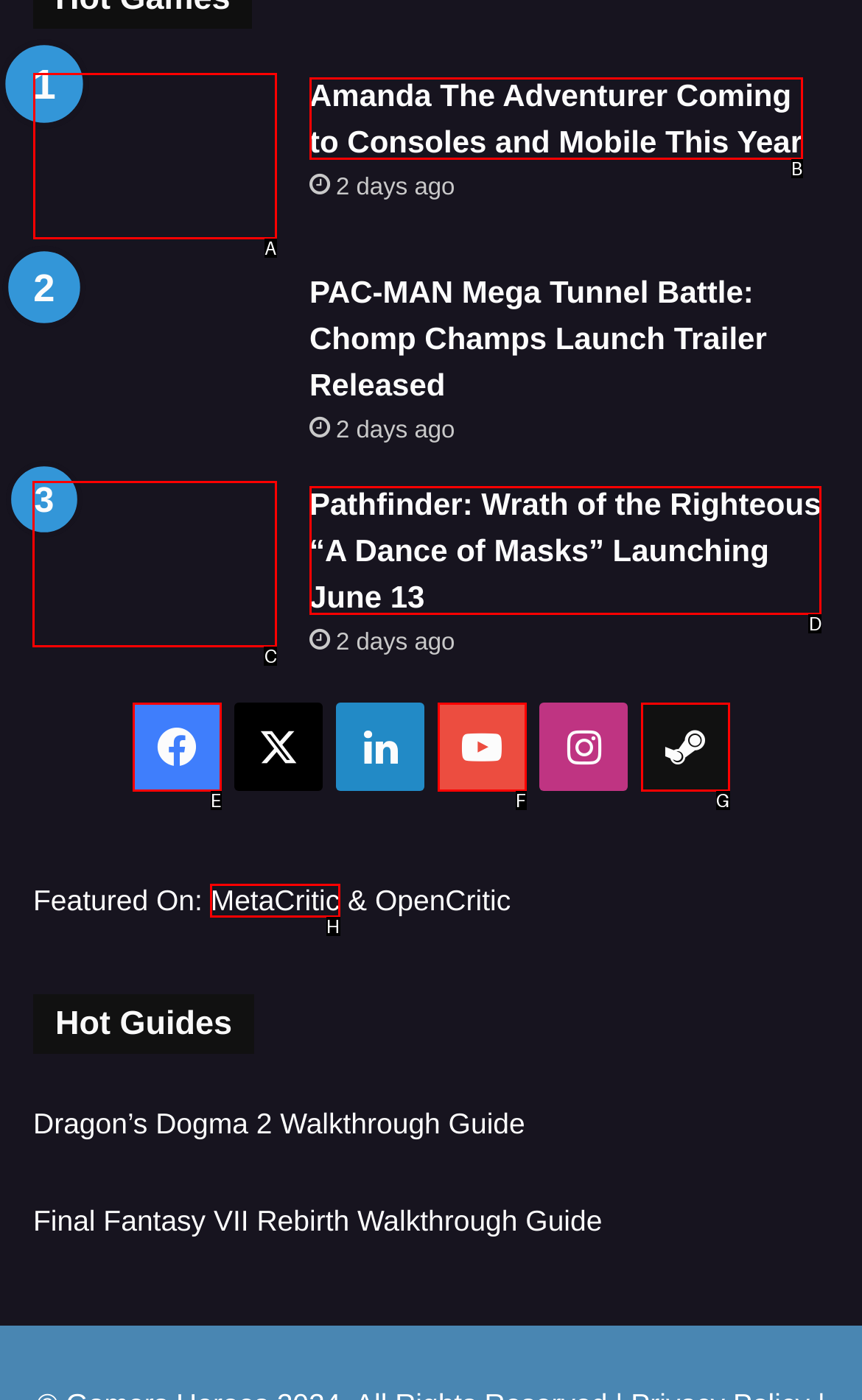From the given options, indicate the letter that corresponds to the action needed to complete this task: Check out Pathfinder: Wrath of the Righteous “A Dance of Masks” Launching June 13. Respond with only the letter.

C